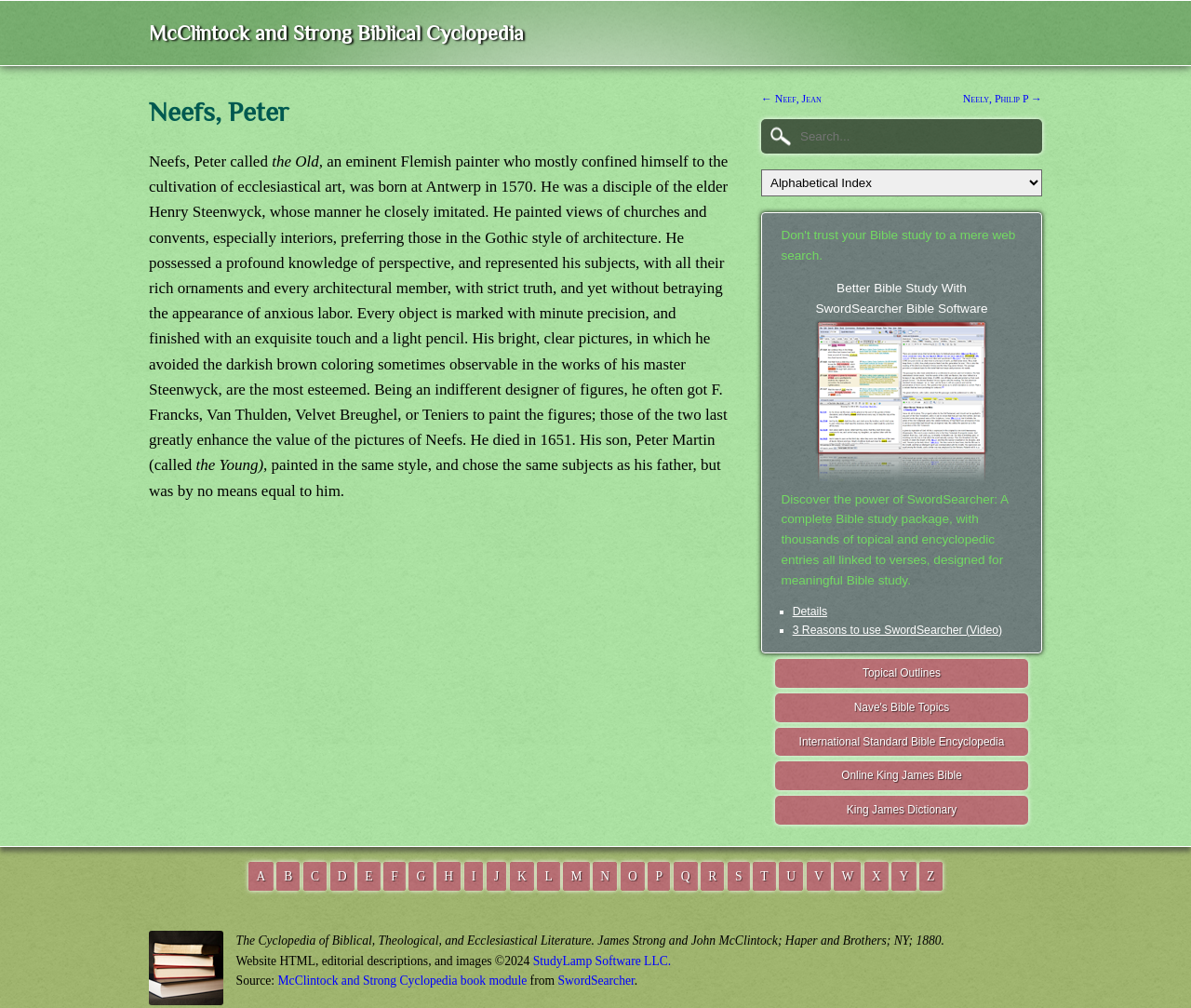What is the name of Peter Neefs' son?
Please answer using one word or phrase, based on the screenshot.

Peter Martin